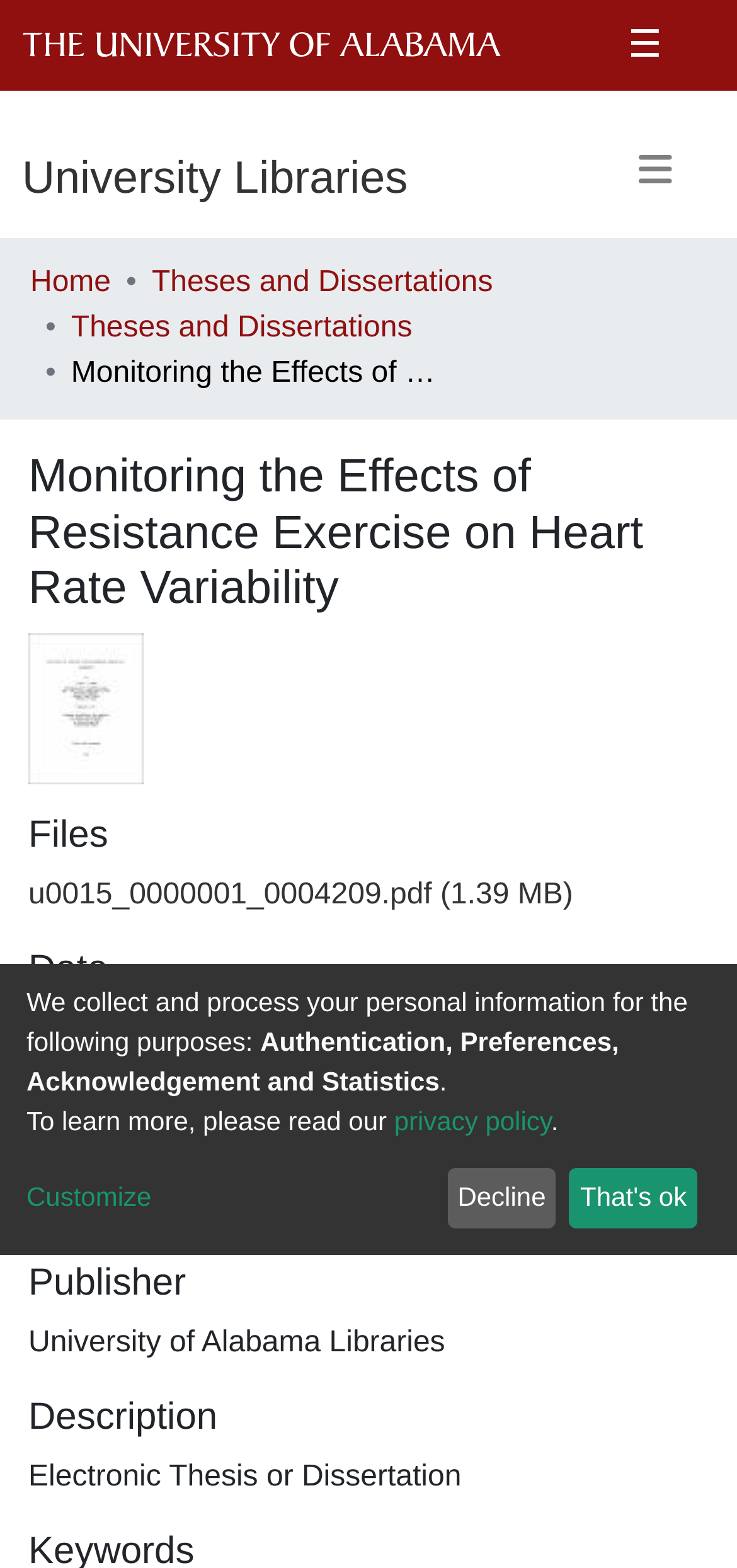Please mark the clickable region by giving the bounding box coordinates needed to complete this instruction: "Explore the theses and dissertations".

[0.041, 0.163, 0.531, 0.211]